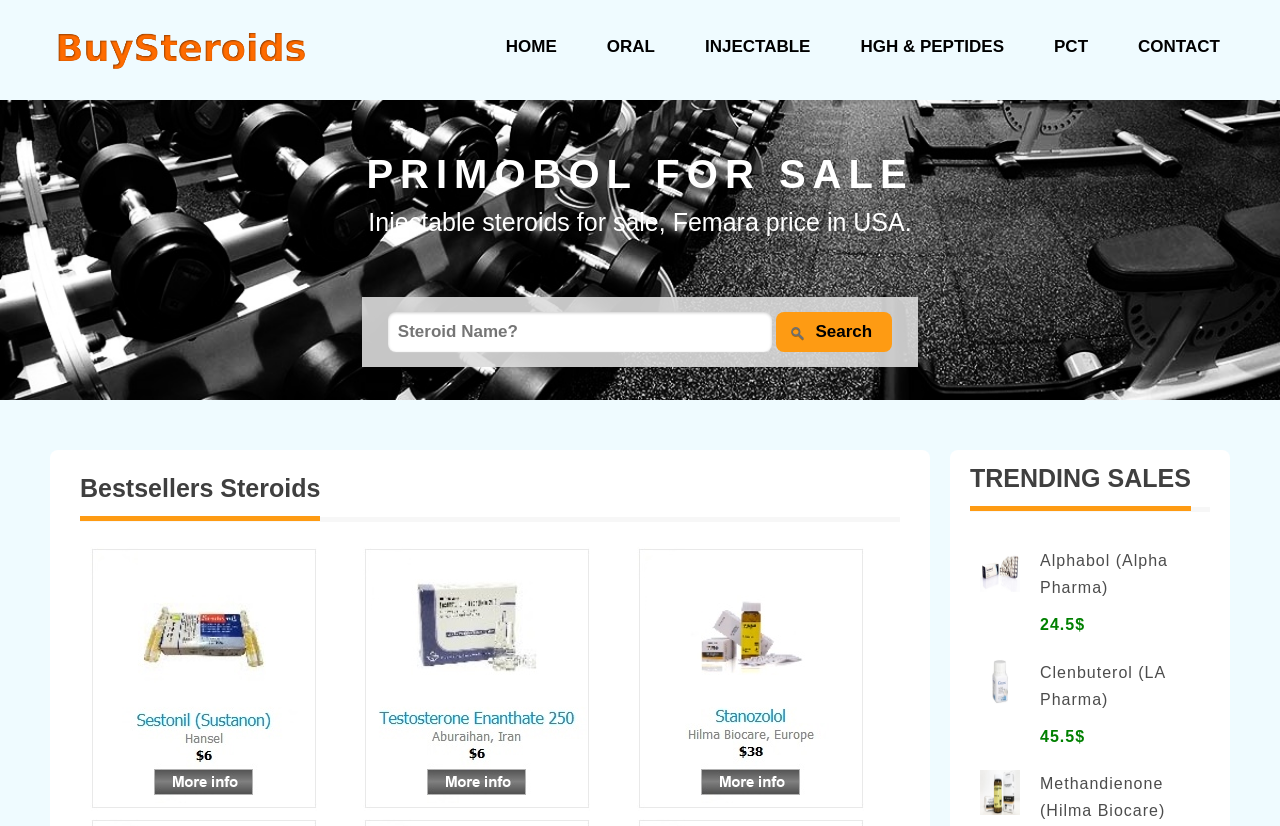Please identify the bounding box coordinates of the area that needs to be clicked to follow this instruction: "Click the HOME link".

[0.387, 0.033, 0.443, 0.081]